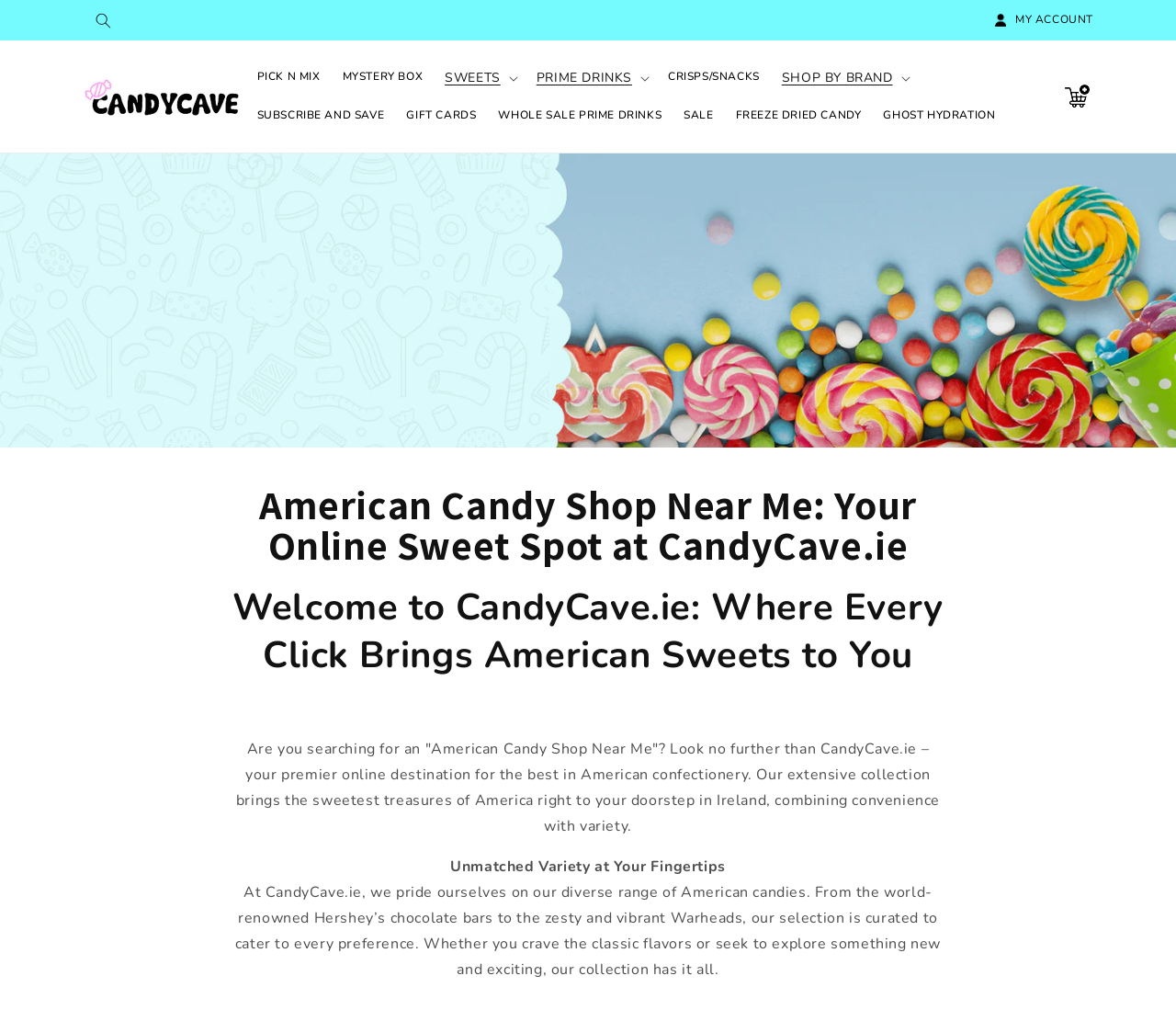What types of products can be found on this website?
Answer the question with a detailed and thorough explanation.

The website offers a variety of American sweets and drinks, as indicated by the links 'SWEETS', 'PRIME DRINKS', 'CRISPS/SNACKS', and 'GHOST HYDRATION'. These categories suggest that the website sells a range of American confectionery and beverages.